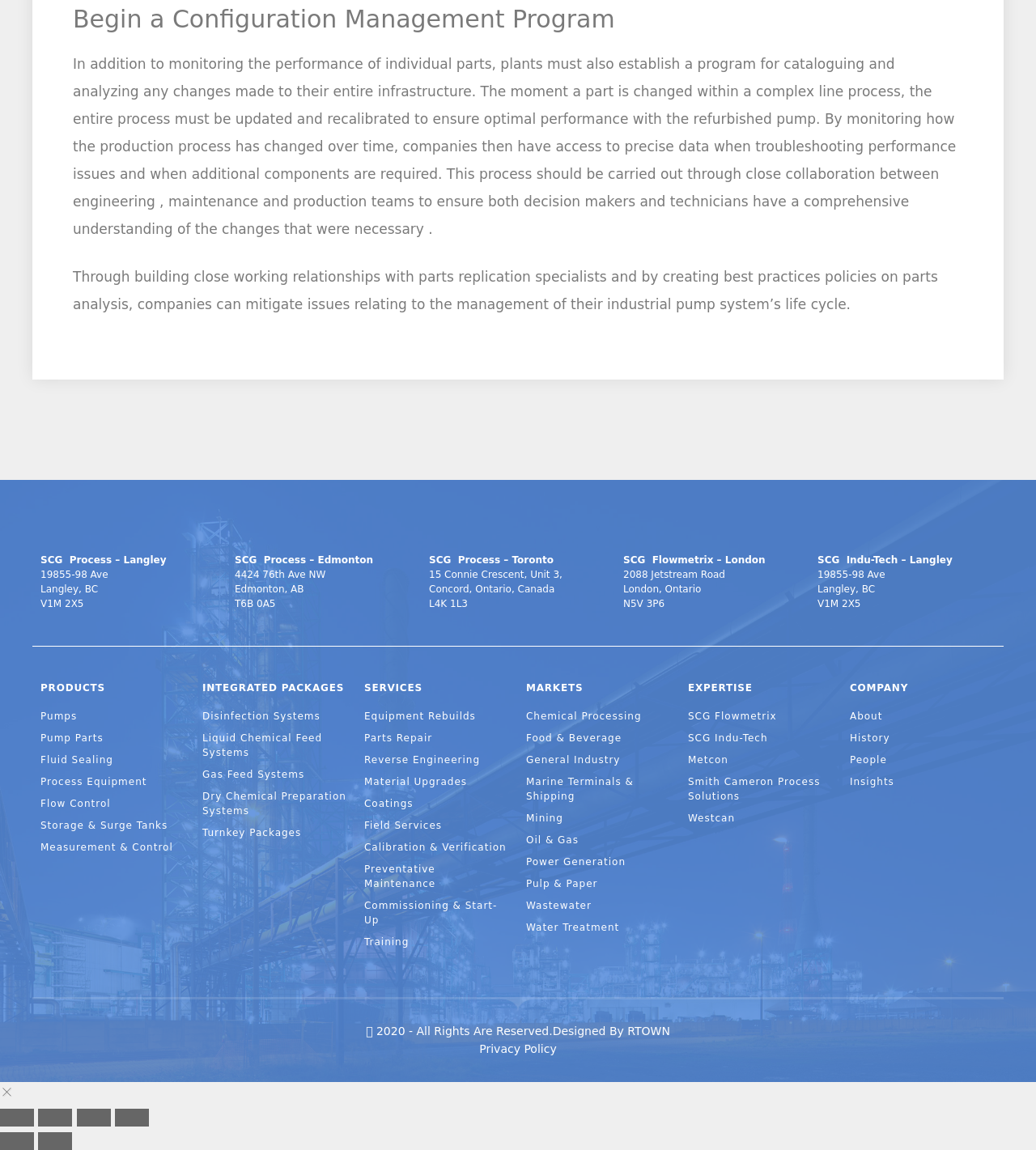Examine the image carefully and respond to the question with a detailed answer: 
What is the company's expertise in?

The 'EXPERTISE' section lists various companies and entities, including SCG Flowmetrix, SCG Indu-Tech, Metcon, Smith Cameron Process Solutions, and Westcan, indicating that the company has expertise in these areas.